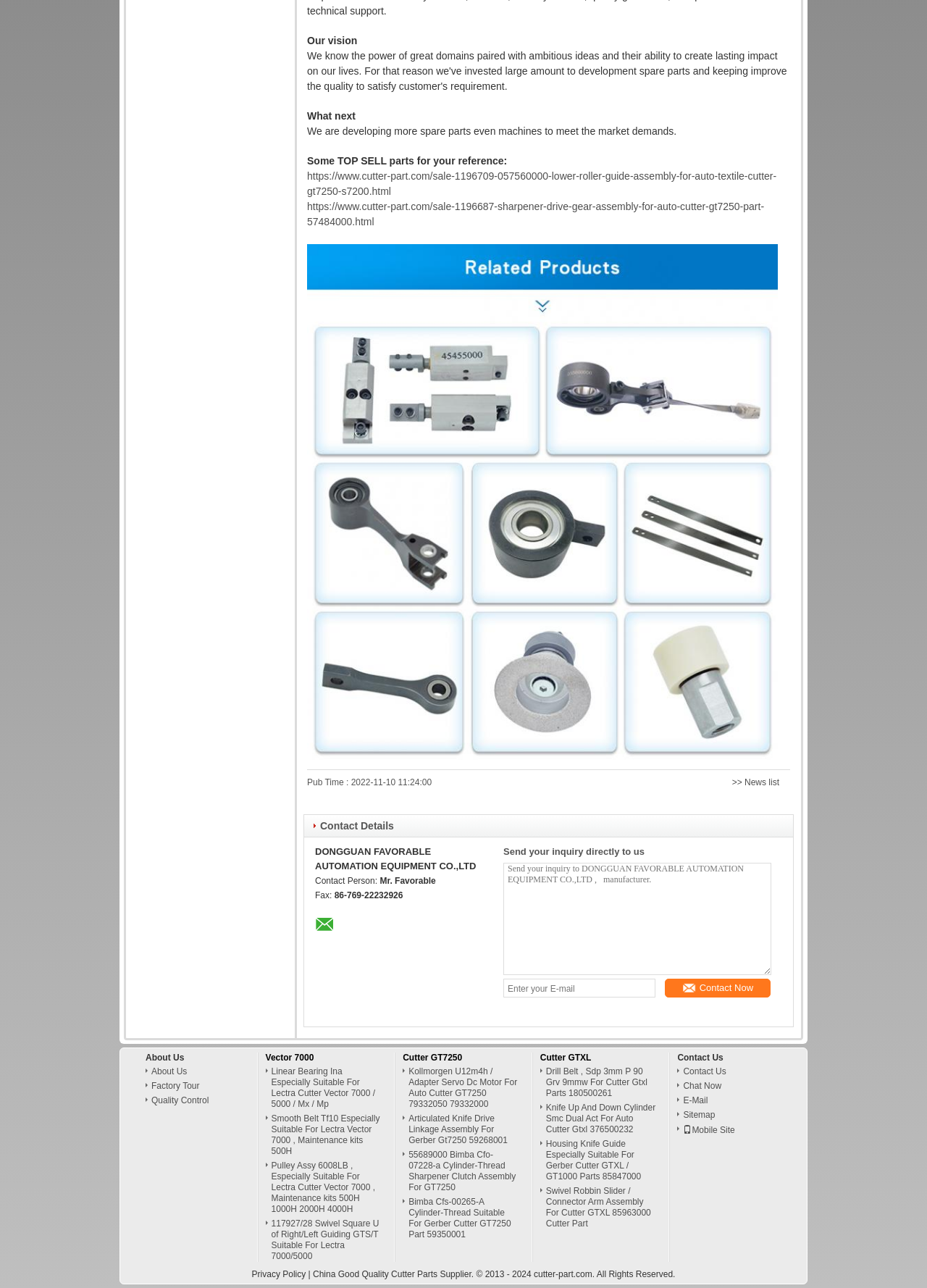What type of products does the company provide?
Give a detailed response to the question by analyzing the screenshot.

I found that the company provides cutter parts by looking at the various links and descriptions on the webpage, which mention specific cutter models and parts, such as Vector 7000 and GT7250.